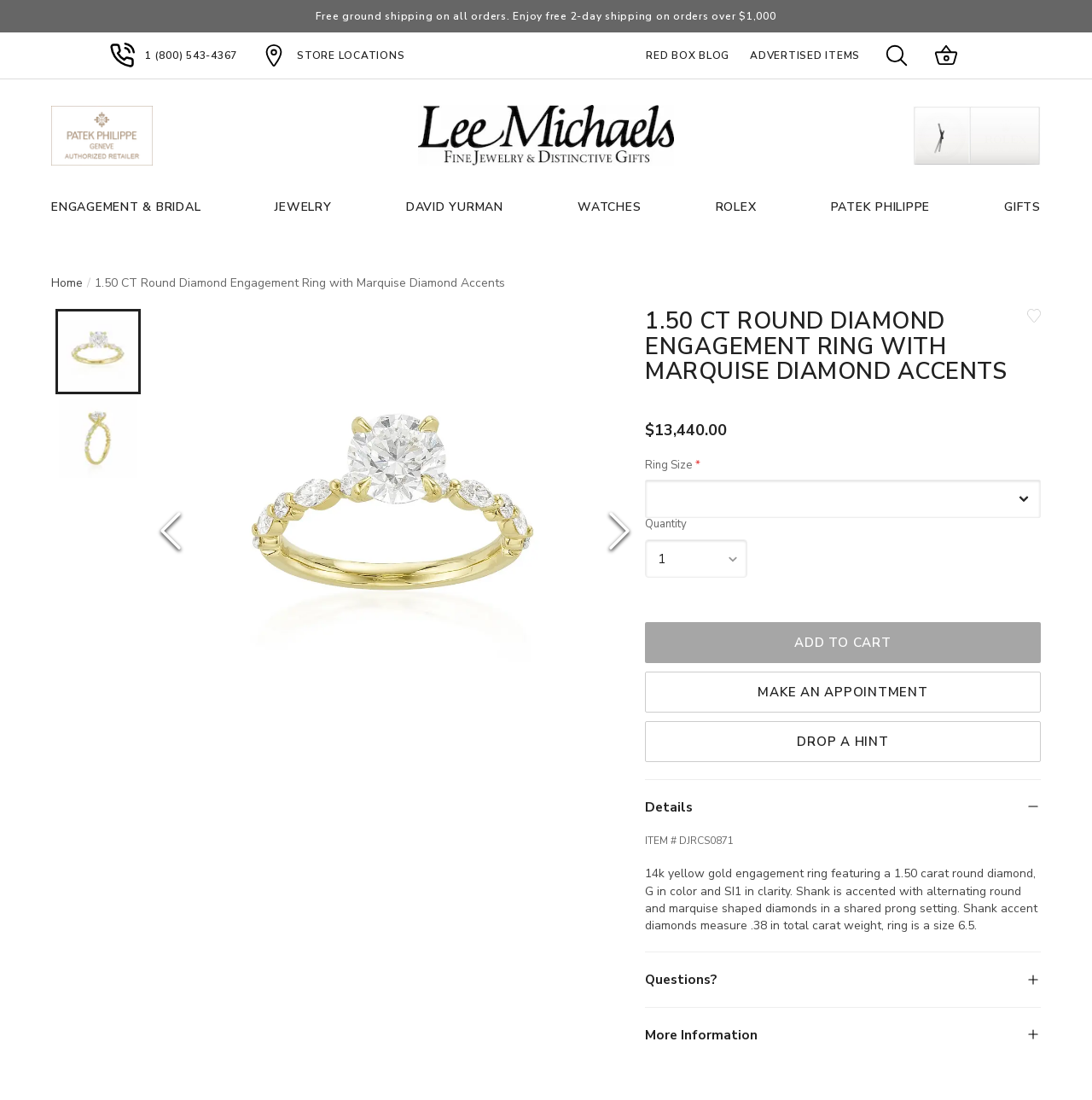Find the bounding box coordinates of the clickable region needed to perform the following instruction: "Add to cart". The coordinates should be provided as four float numbers between 0 and 1, i.e., [left, top, right, bottom].

[0.591, 0.565, 0.953, 0.603]